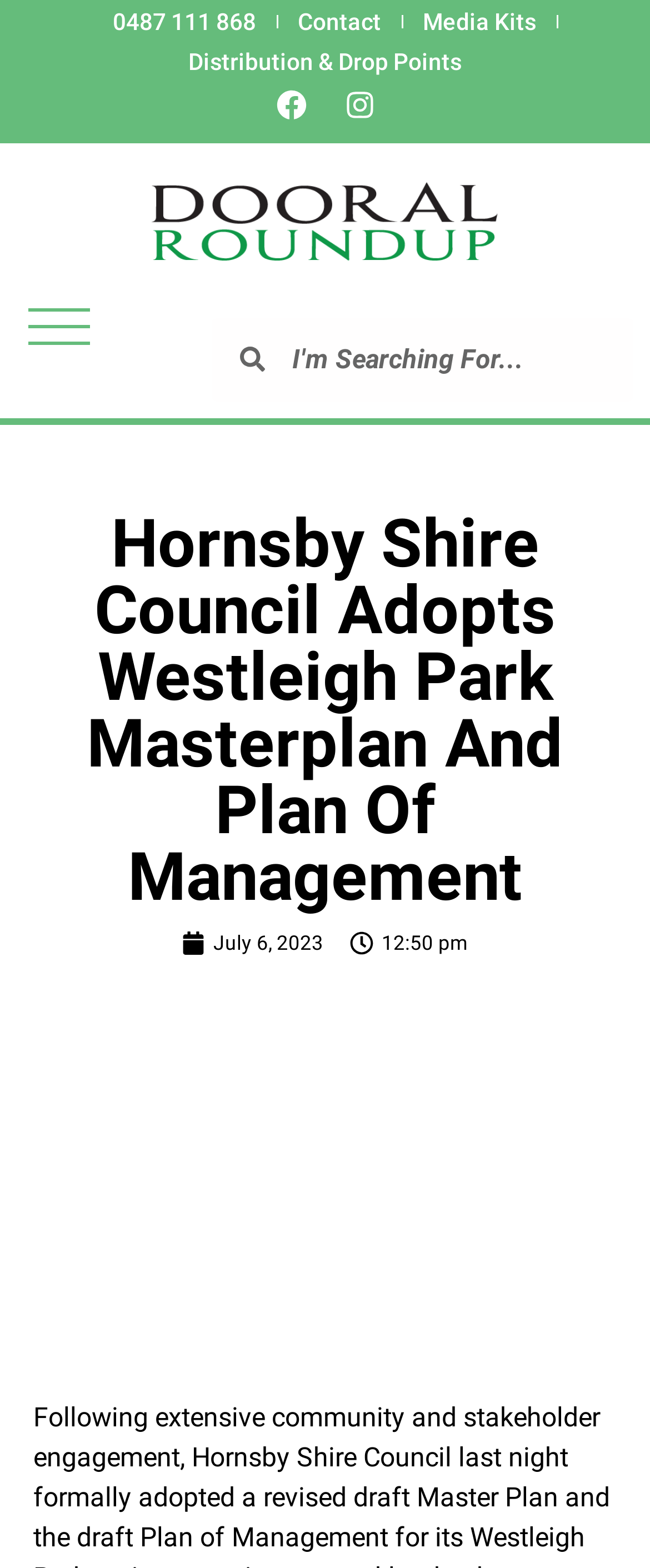Is the search bar located at the top?
Answer with a single word or phrase, using the screenshot for reference.

No